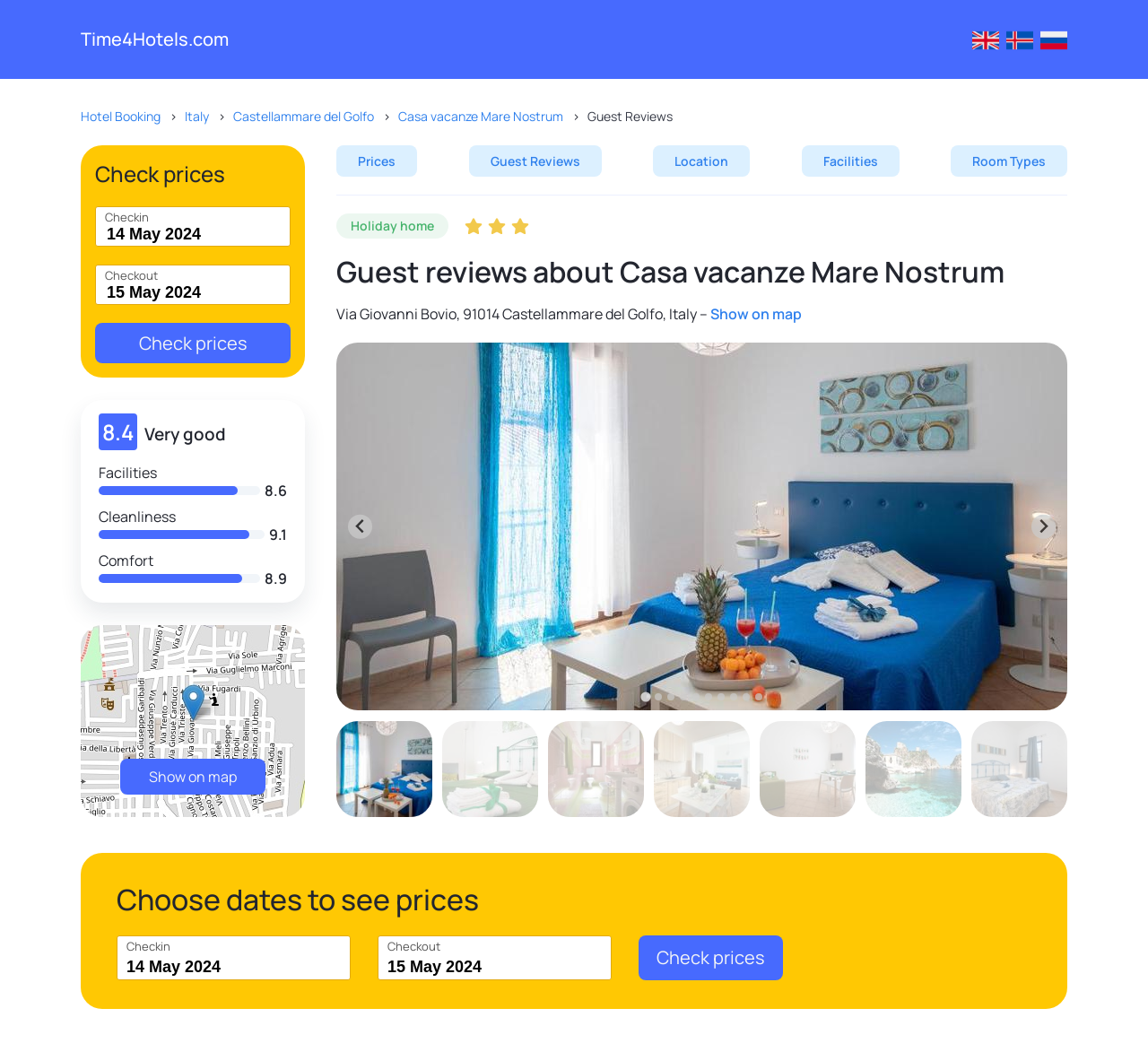What is the rating of Casa vacanze Mare Nostrum?
Please answer the question as detailed as possible.

The rating of Casa vacanze Mare Nostrum can be found in the section 'Guest Reviews' where it is displayed as '8.4' with a label 'Very good'.